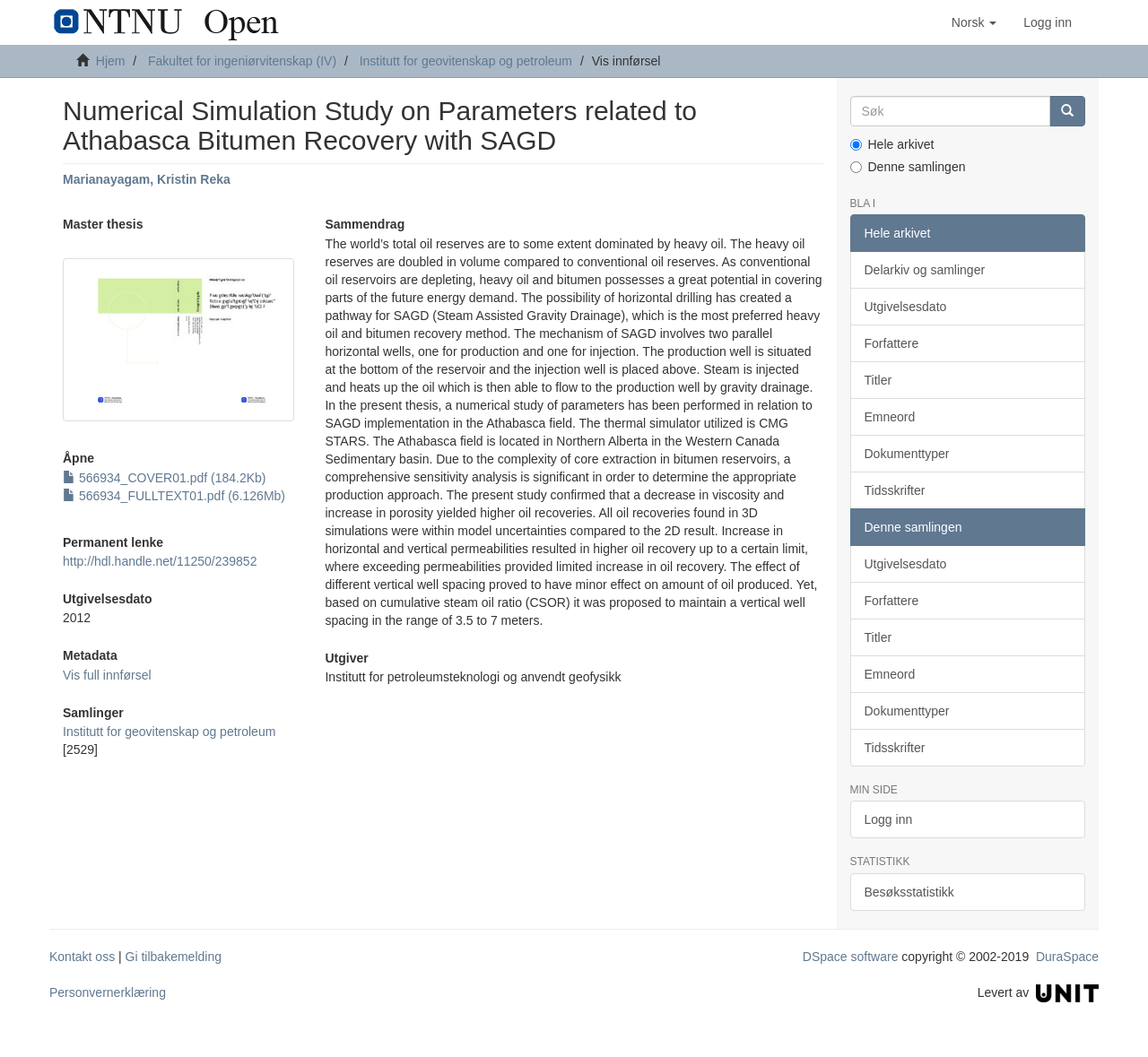Find the bounding box coordinates of the clickable area required to complete the following action: "Click the 'Logg inn' button".

[0.88, 0.0, 0.945, 0.042]